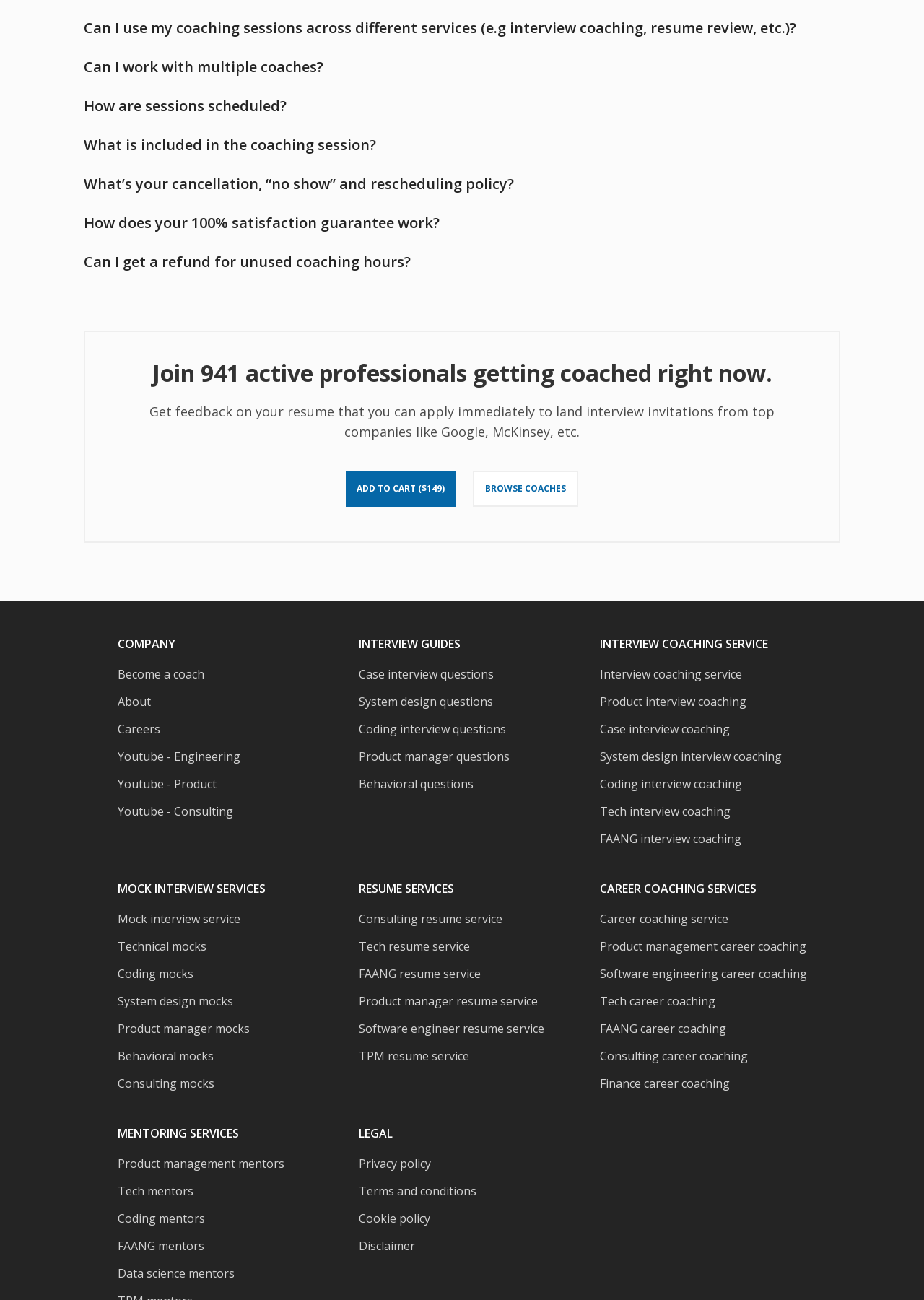How many types of interview coaching services are offered?
Using the visual information, answer the question in a single word or phrase.

6